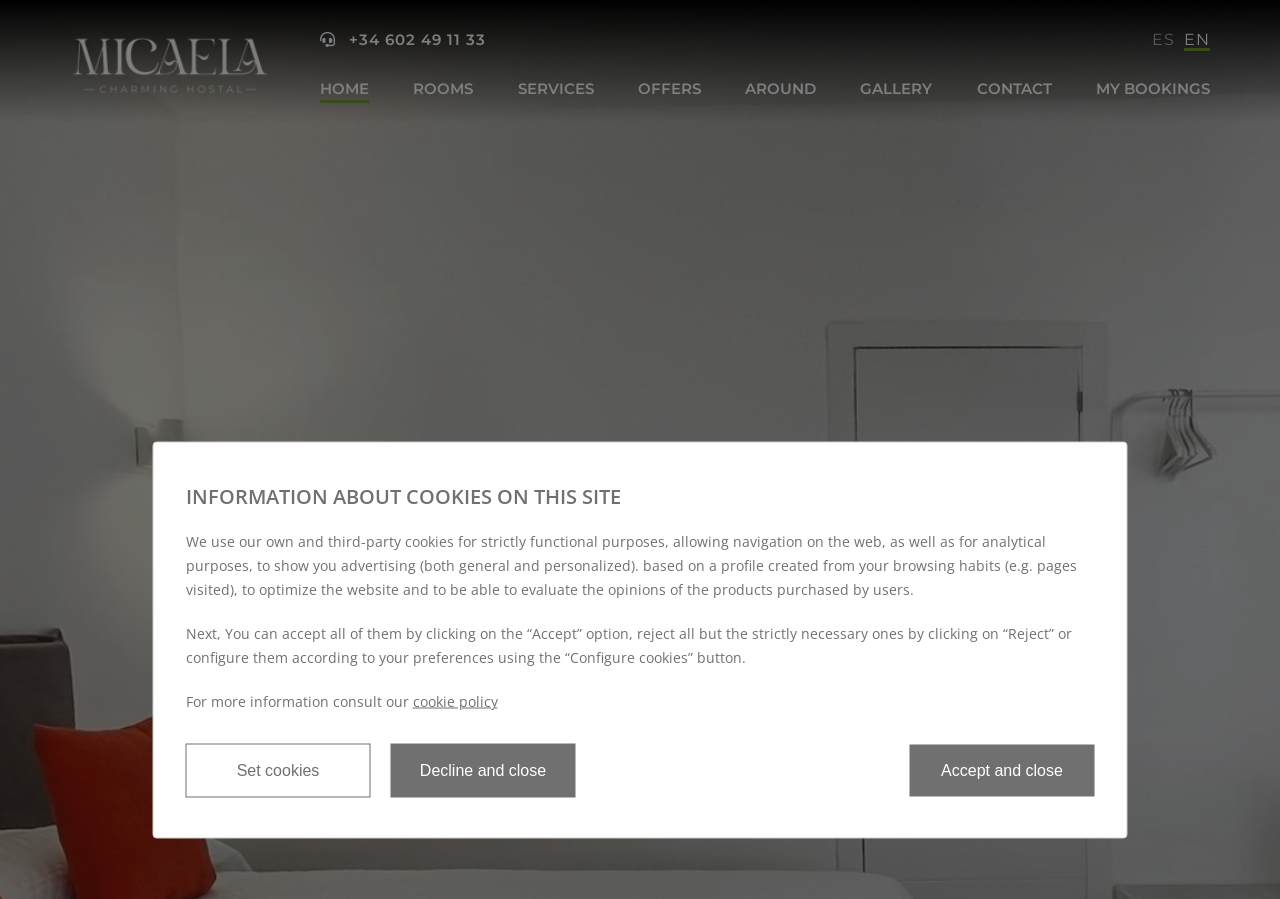Based on the image, provide a detailed and complete answer to the question: 
What is the purpose of the cookies on this site?

I read the static text element that explains the purpose of cookies on this site, which states that they are used for strictly functional purposes, allowing navigation on the web, as well as for analytical purposes.